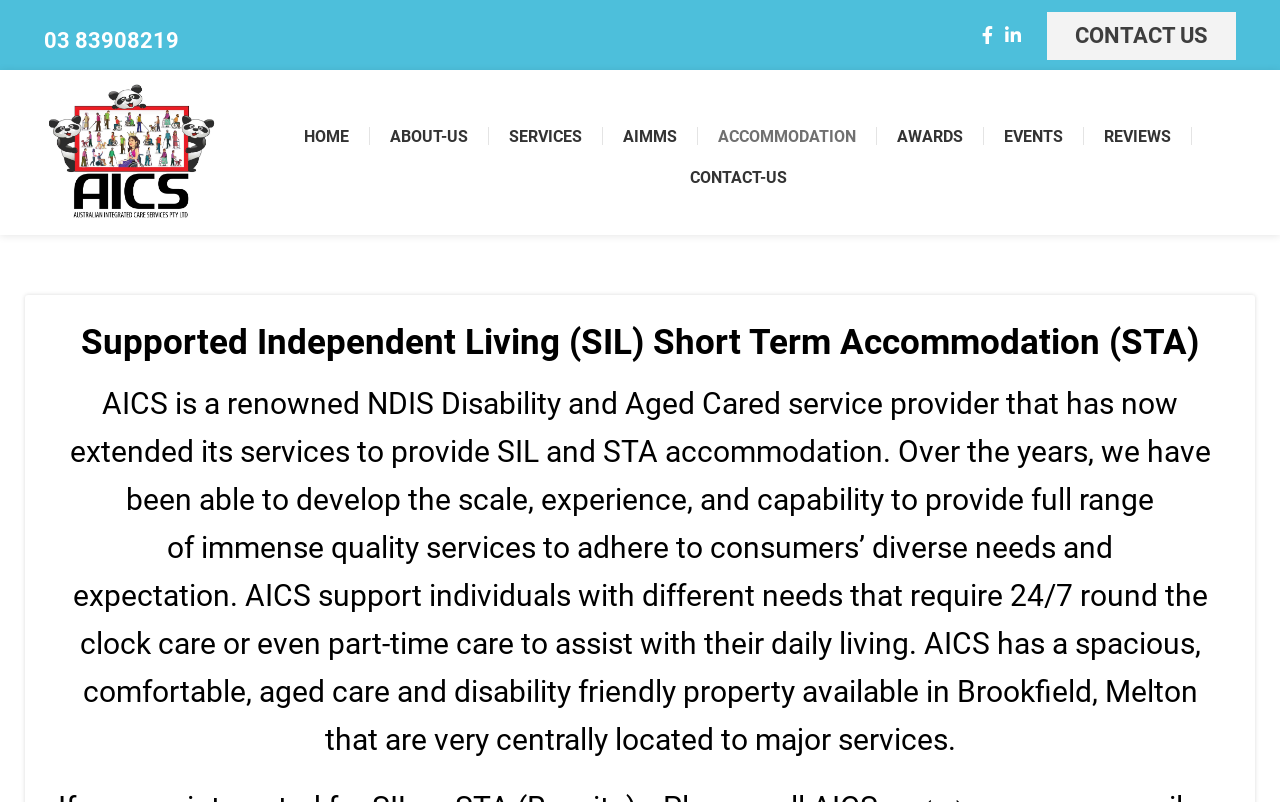Locate the bounding box coordinates of the clickable element to fulfill the following instruction: "Visit Facebook page". Provide the coordinates as four float numbers between 0 and 1 in the format [left, top, right, bottom].

[0.762, 0.025, 0.78, 0.062]